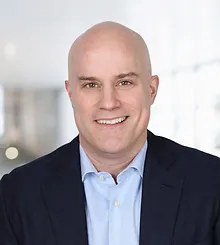List and describe all the prominent features within the image.

The image features a professional portrait of Theron de Ris, CFA CAIA, who is the Managing Director at Eschler Asset Management LLP. He is depicted smiling confidently, wearing a dark suit over a light blue shirt. The background is softly blurred, suggesting an environment oriented towards professionalism, likely within an office setting. Theron's role at Eschler highlights his extensive experience in finance, including previous key positions as a senior research analyst at Indus Capital Partners and an executive director at Morgan Stanley in Milan and London. His educational background includes graduating magna cum laude from Middlebury College with a degree in International Politics & Economics.